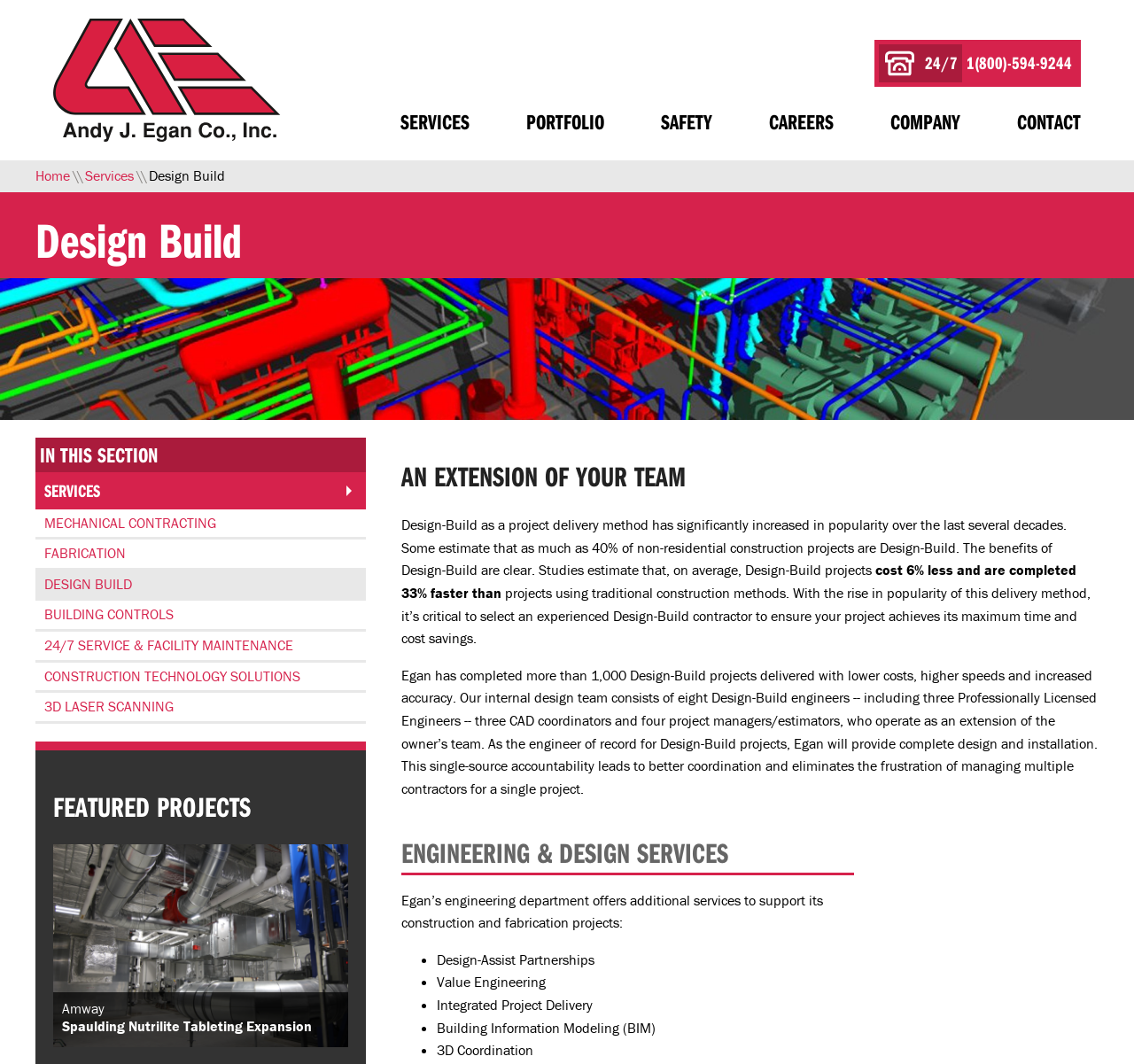Determine the bounding box coordinates for the area that should be clicked to carry out the following instruction: "Click on the 'SERVICES' link in the main menu".

[0.353, 0.101, 0.414, 0.126]